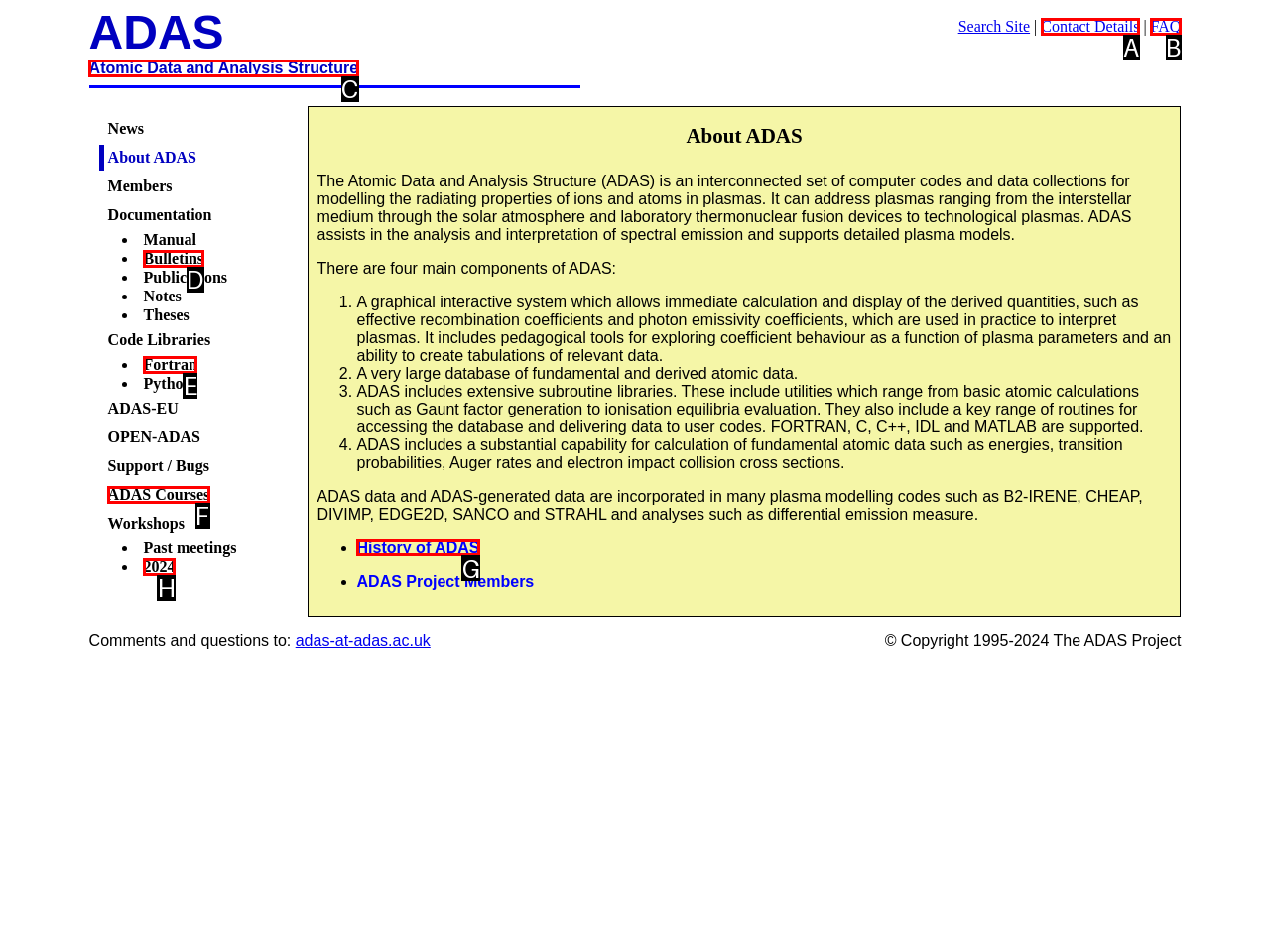From the given options, choose the one to complete the task: Learn about the 'History of ADAS'
Indicate the letter of the correct option.

G